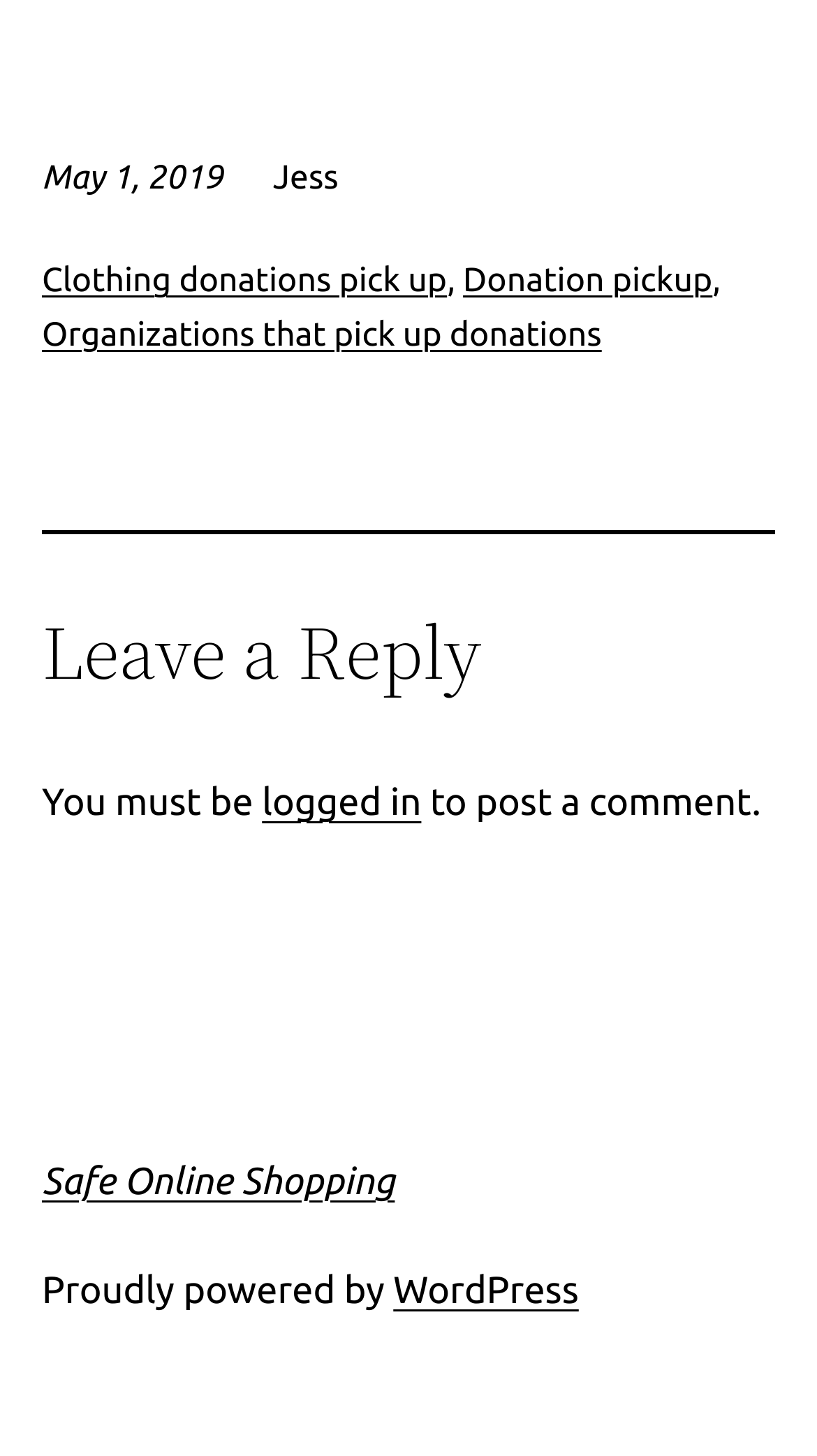Determine the bounding box coordinates in the format (top-left x, top-left y, bottom-right x, bottom-right y). Ensure all values are floating point numbers between 0 and 1. Identify the bounding box of the UI element described by: logged in

[0.321, 0.537, 0.516, 0.565]